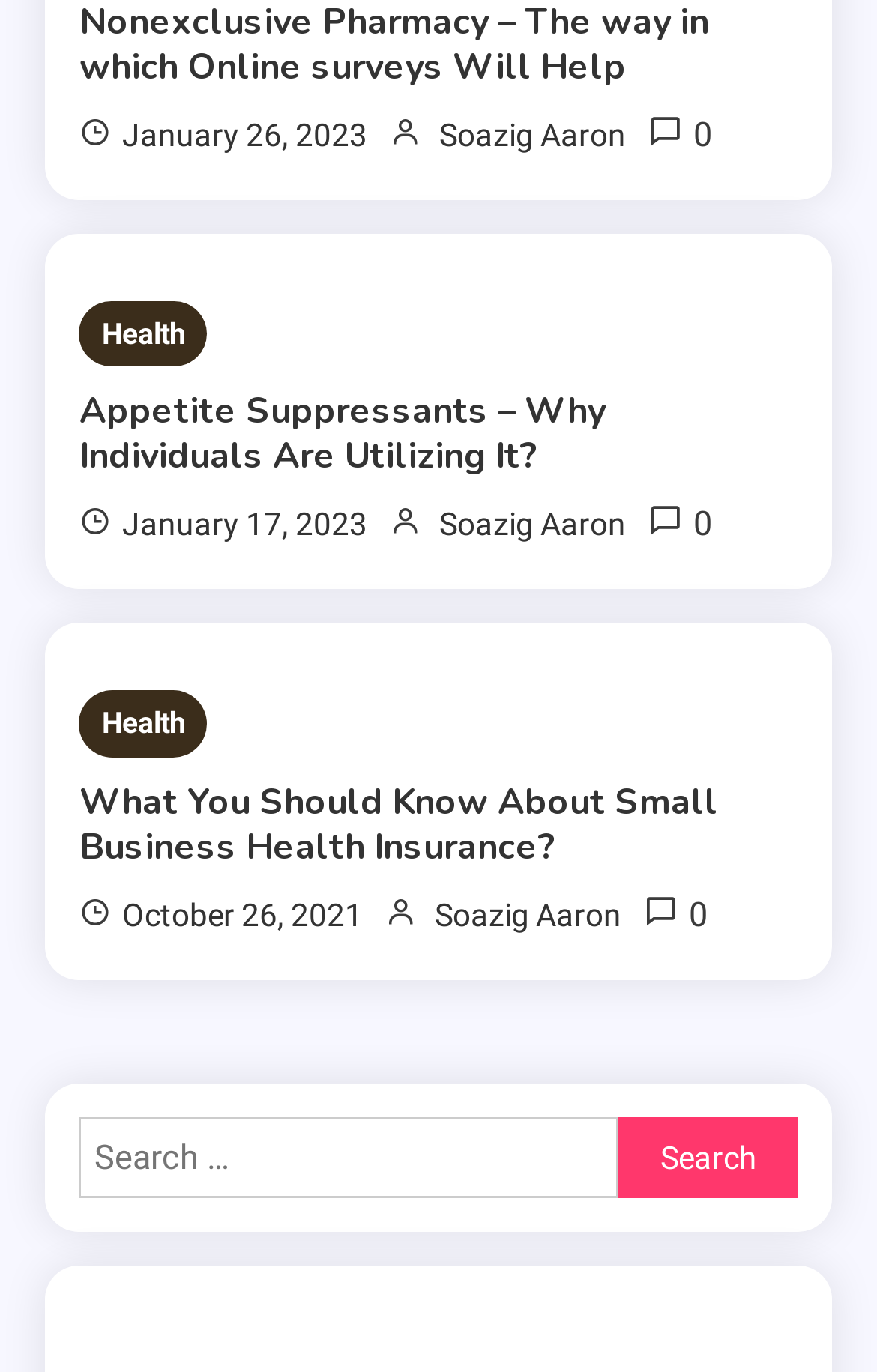Who is the author of the second article?
Using the information from the image, provide a comprehensive answer to the question.

I looked at the second 'article' element [193] and found a 'link' element [559] with the text 'Soazig Aaron', which indicates the author of the article.